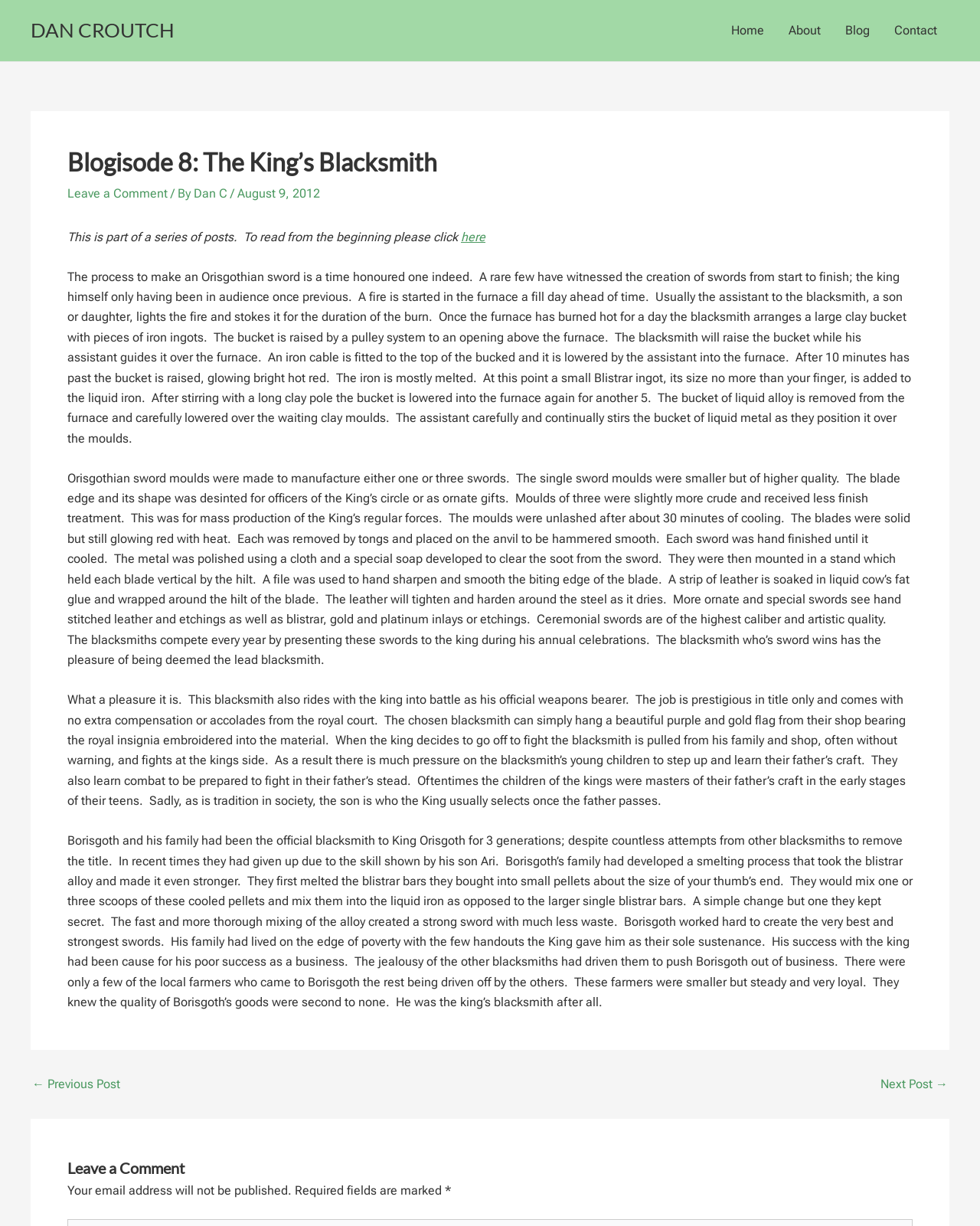Highlight the bounding box coordinates of the region I should click on to meet the following instruction: "Click the 'About' link".

[0.792, 0.0, 0.85, 0.05]